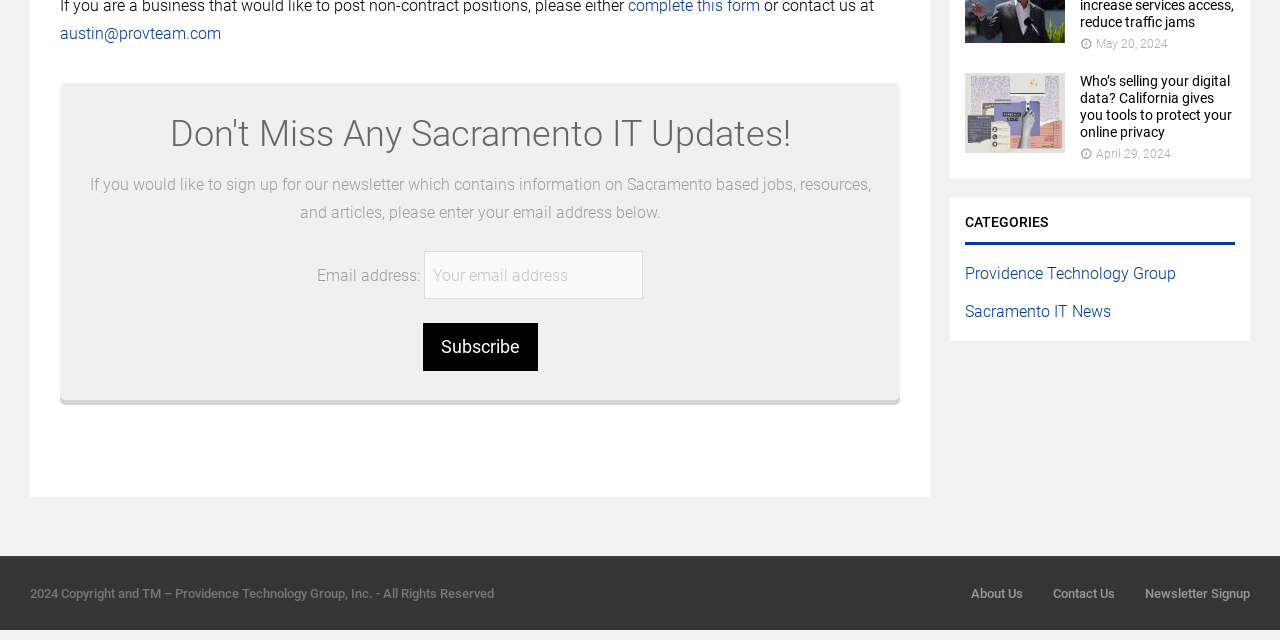Provide the bounding box coordinates of the UI element this sentence describes: "Providence Technology Group".

[0.754, 0.412, 0.919, 0.442]